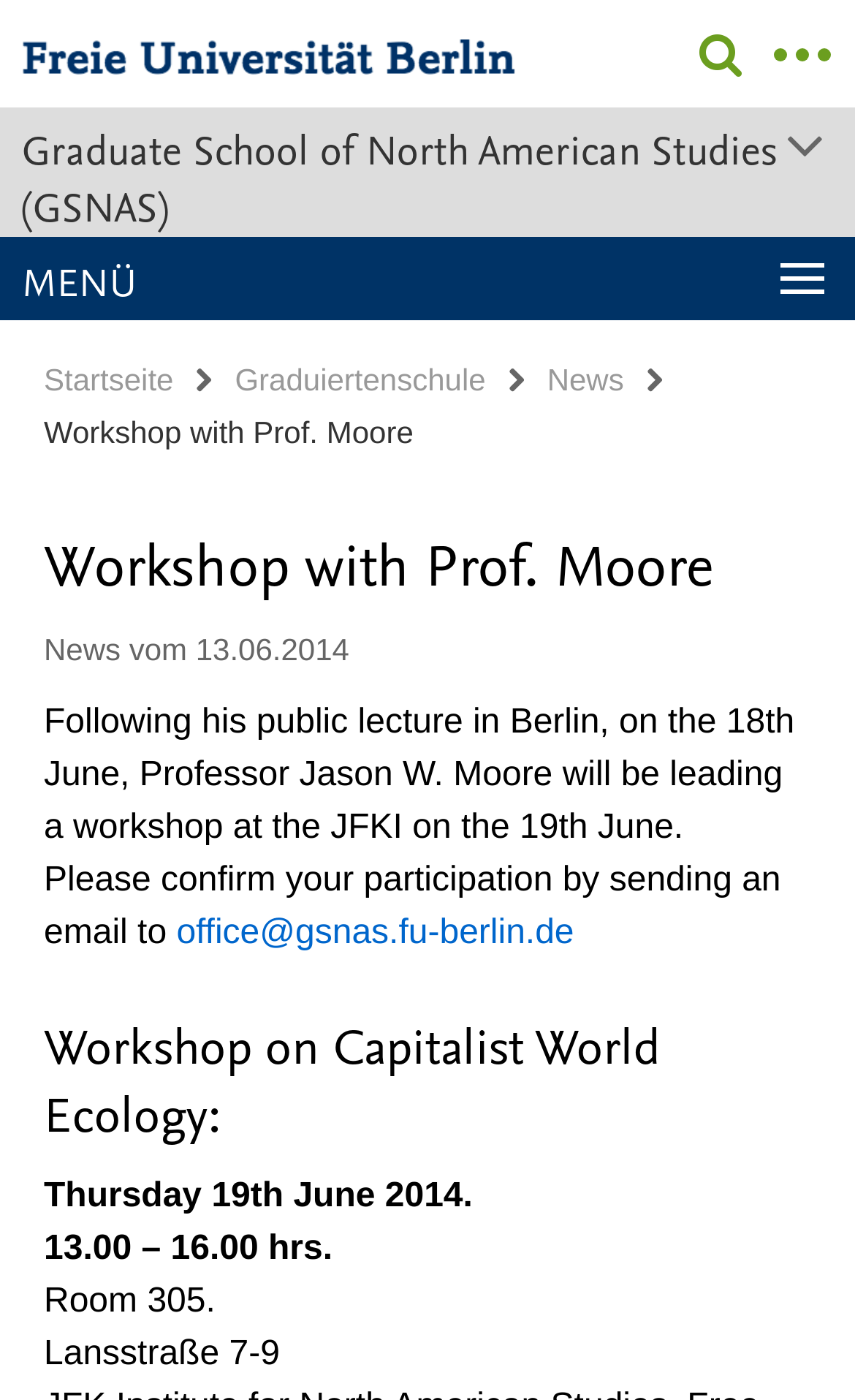Refer to the element description parent_node: Service-Navigation and identify the corresponding bounding box in the screenshot. Format the coordinates as (top-left x, top-left y, bottom-right x, bottom-right y) with values in the range of 0 to 1.

[0.887, 0.0, 0.99, 0.066]